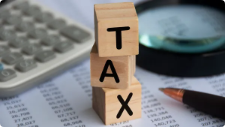What is the implied approach to financial analysis?
Look at the image and respond with a single word or a short phrase.

Meticulous